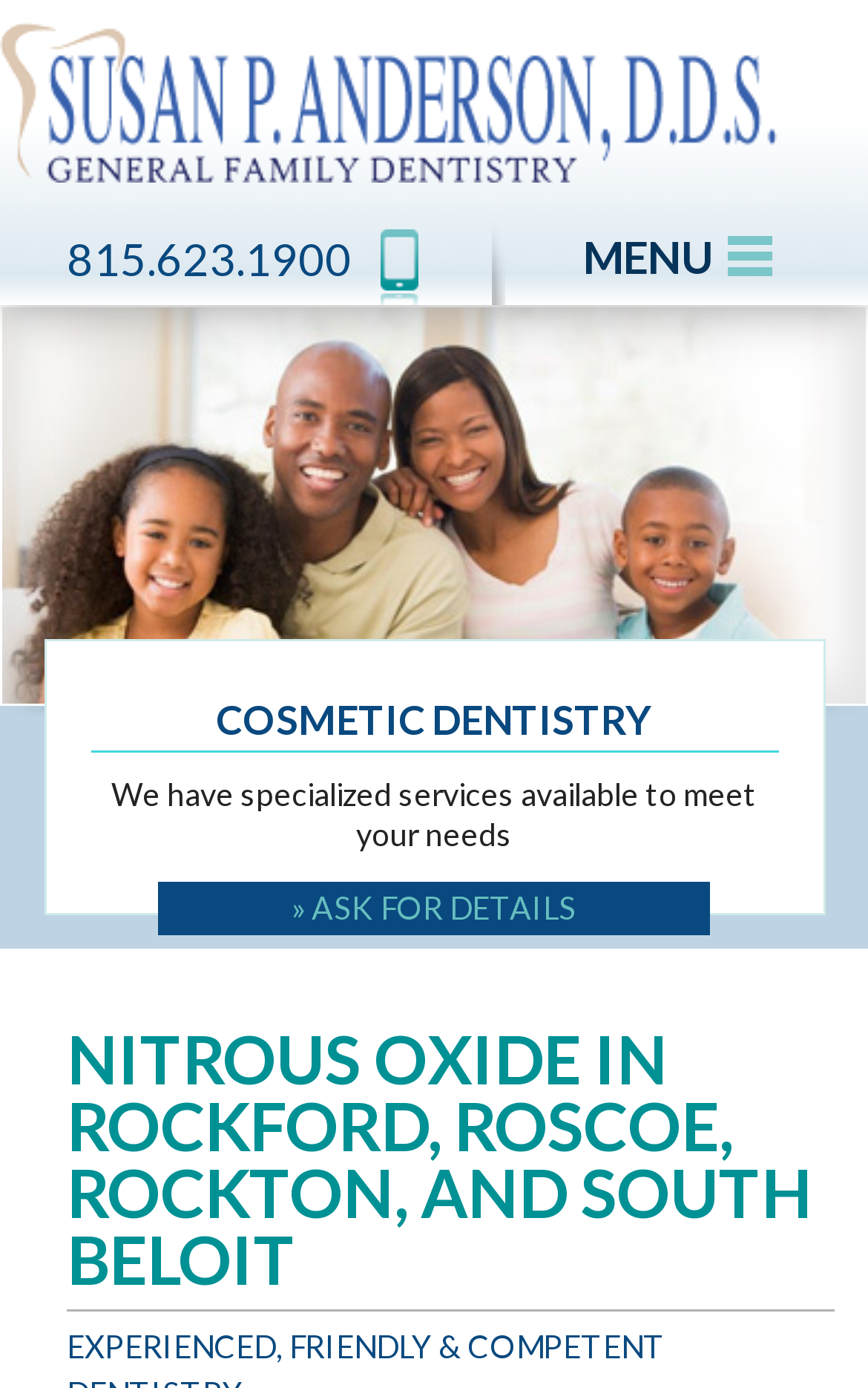Kindly determine the bounding box coordinates for the clickable area to achieve the given instruction: "View patient information".

[0.0, 0.374, 1.0, 0.451]